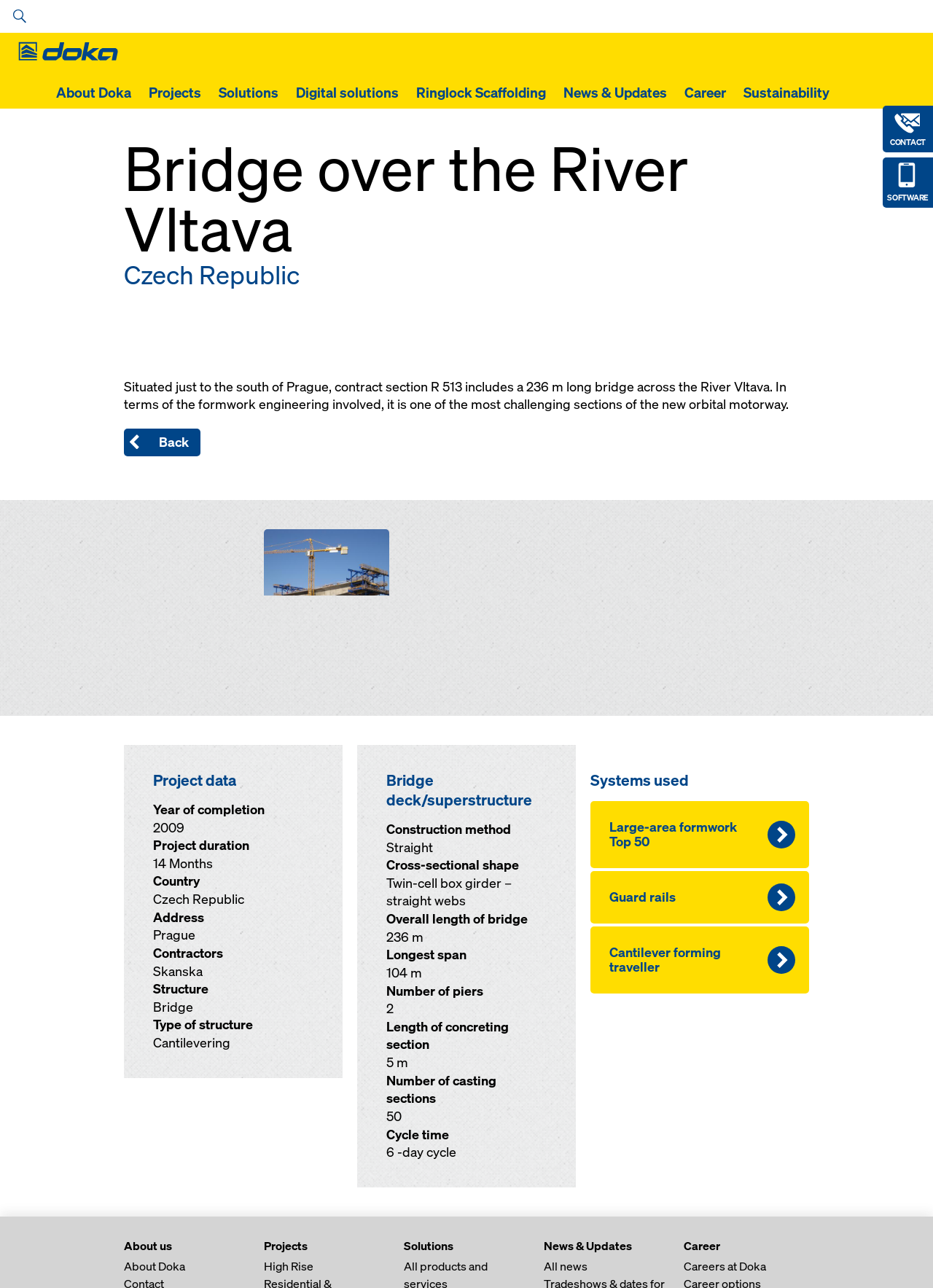What is the year of completion of the project?
Based on the screenshot, provide your answer in one word or phrase.

2009